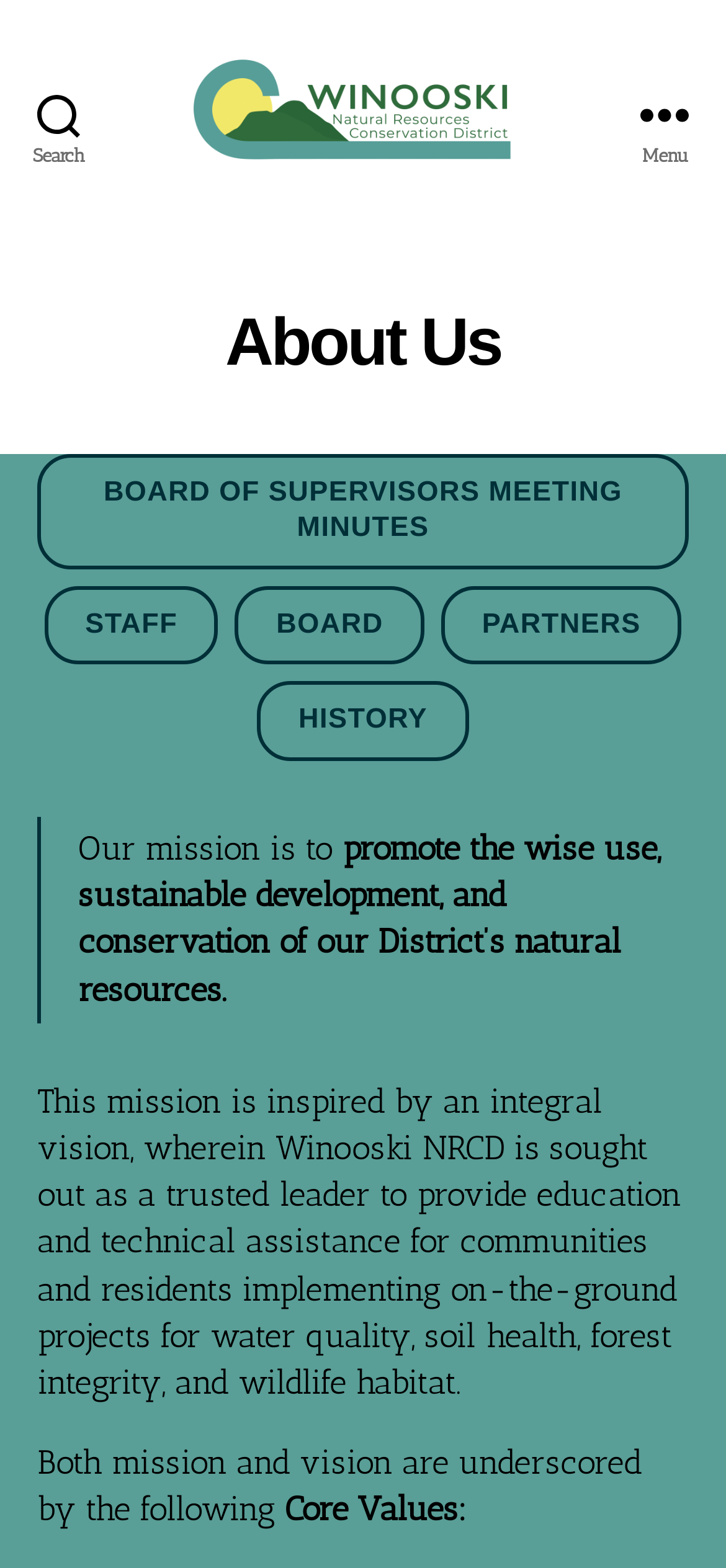Find the bounding box of the element with the following description: "Home". The coordinates must be four float numbers between 0 and 1, formatted as [left, top, right, bottom].

None